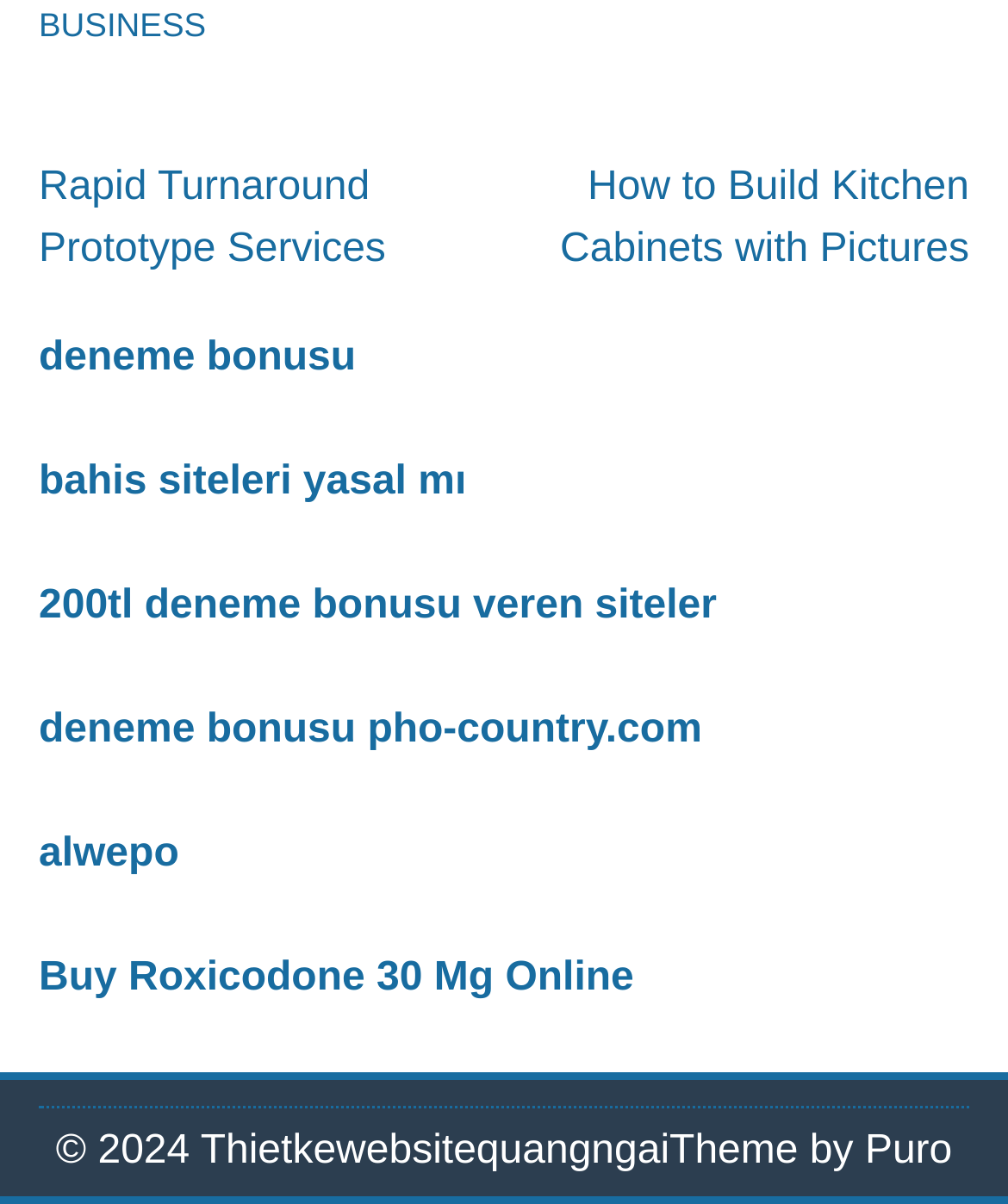Provide your answer to the question using just one word or phrase: How many links are there in the complementary section?

5